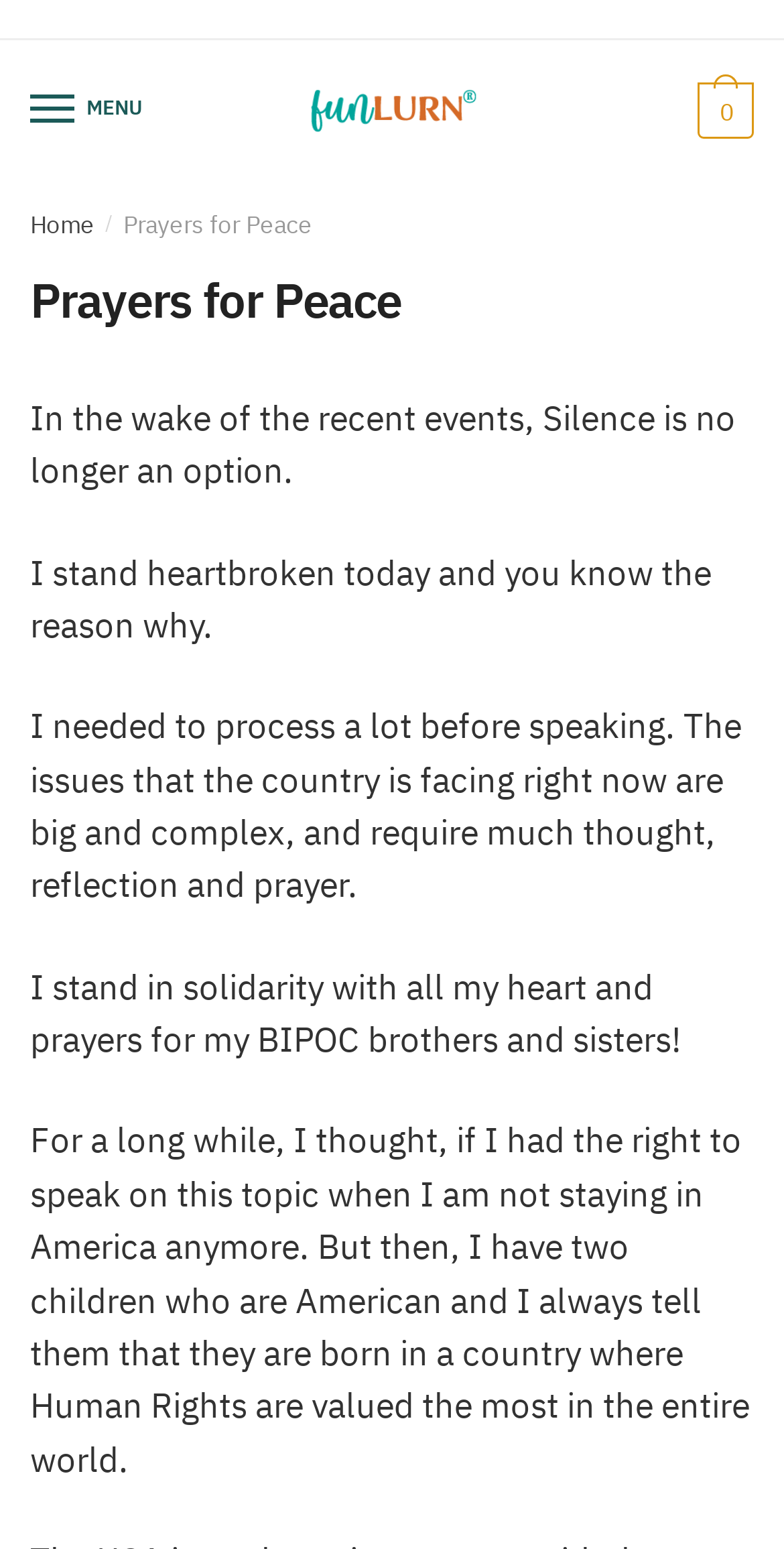Identify the bounding box coordinates for the UI element that matches this description: "Home".

[0.038, 0.135, 0.121, 0.155]